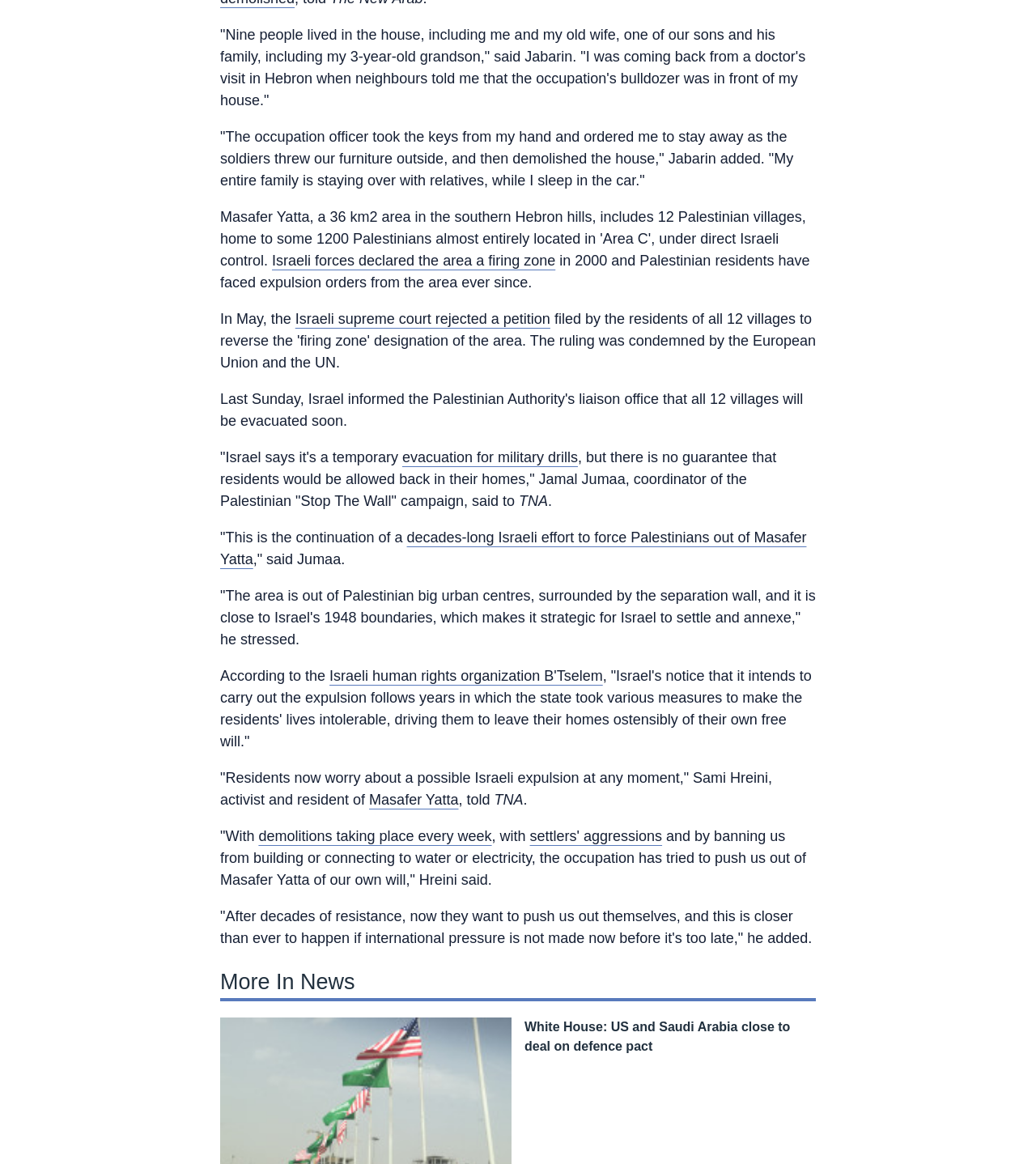What is happening to the residents of Masafer Yatta every week?
Provide a detailed answer to the question using information from the image.

According to the text, demolitions are taking place every week in Masafer Yatta, as stated in the quote 'With demolitions taking place every week, with settlers' aggressions and by banning us from building or connecting to water or electricity, the occupation has tried to push us out of Masafer Yatta of our own will'.